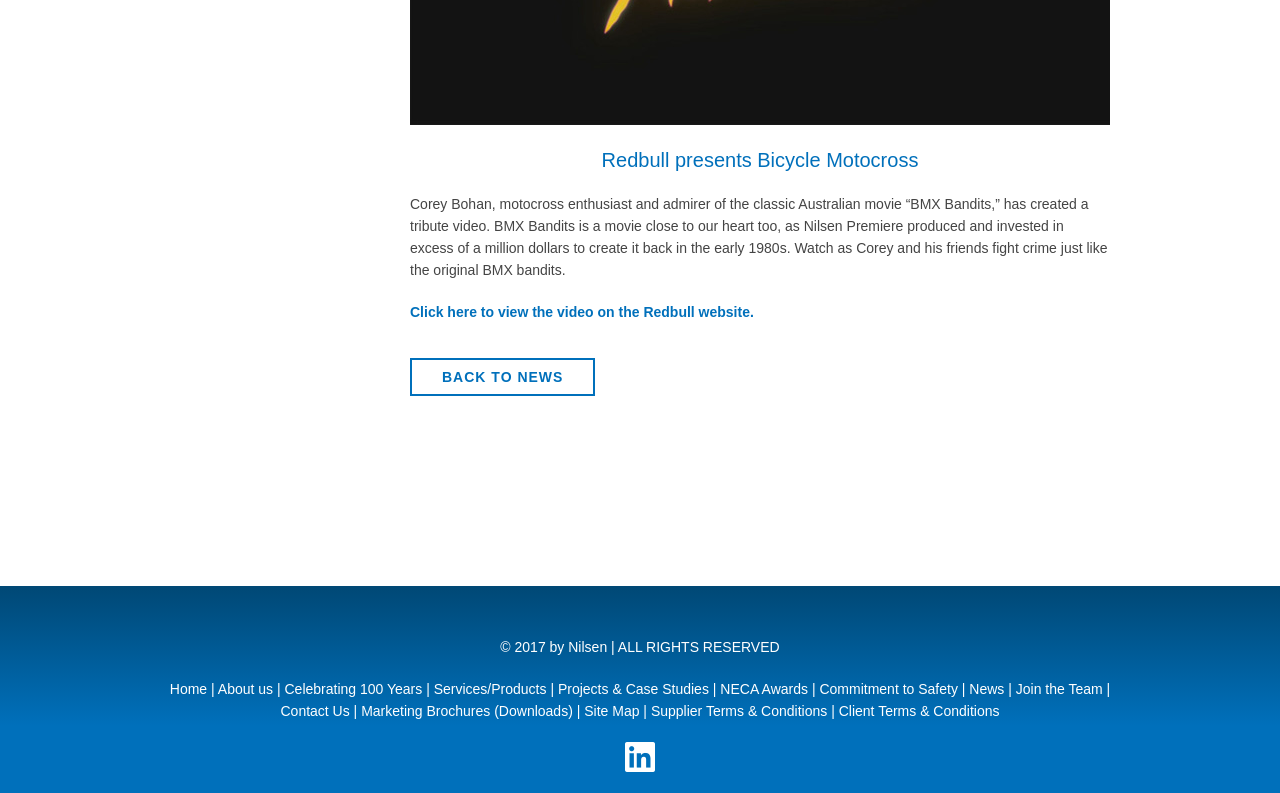Identify the bounding box coordinates for the element you need to click to achieve the following task: "Go back to news". Provide the bounding box coordinates as four float numbers between 0 and 1, in the form [left, top, right, bottom].

[0.32, 0.451, 0.465, 0.499]